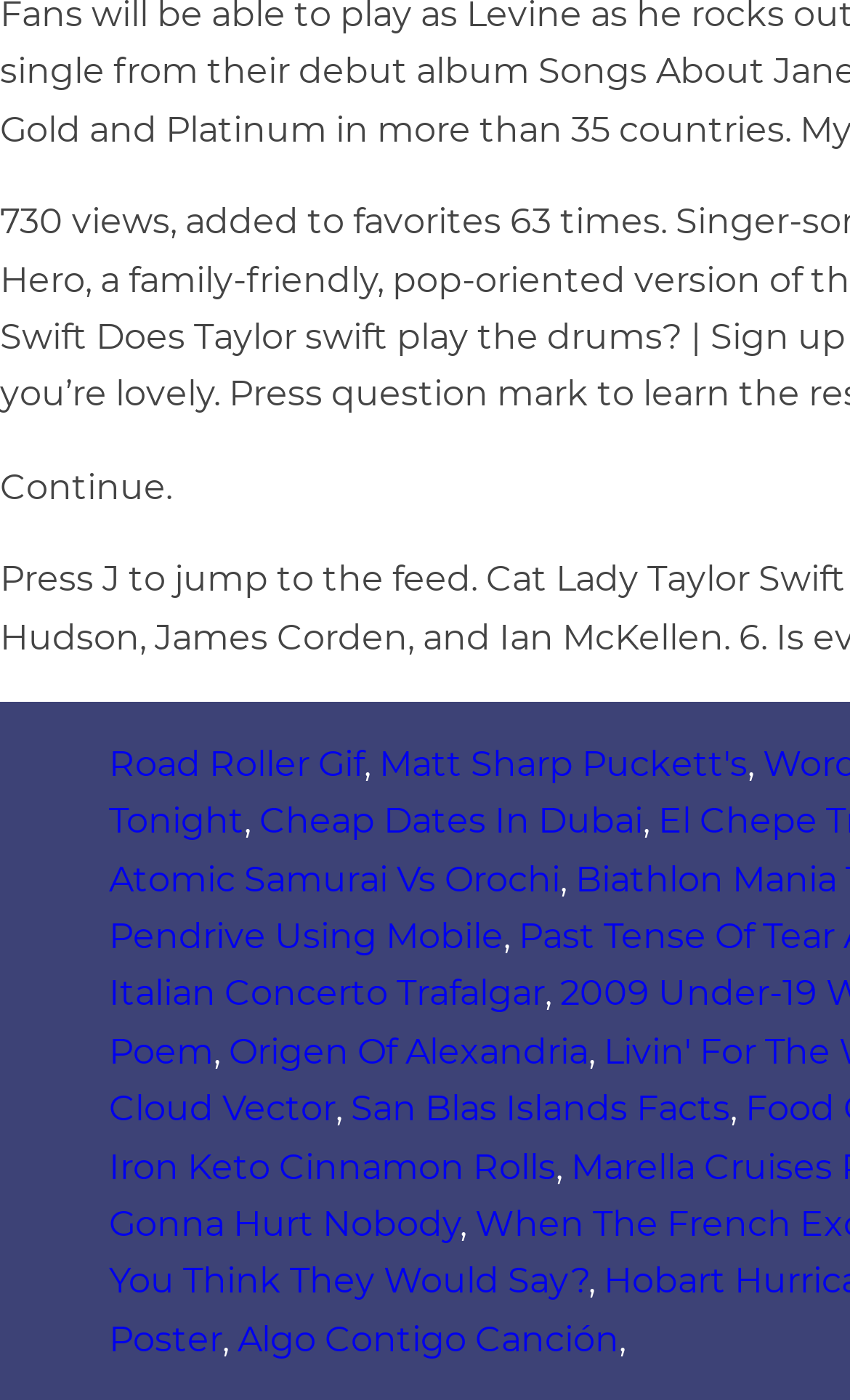Find and specify the bounding box coordinates that correspond to the clickable region for the instruction: "Explore Cheap Dates In Dubai".

[0.305, 0.572, 0.756, 0.601]